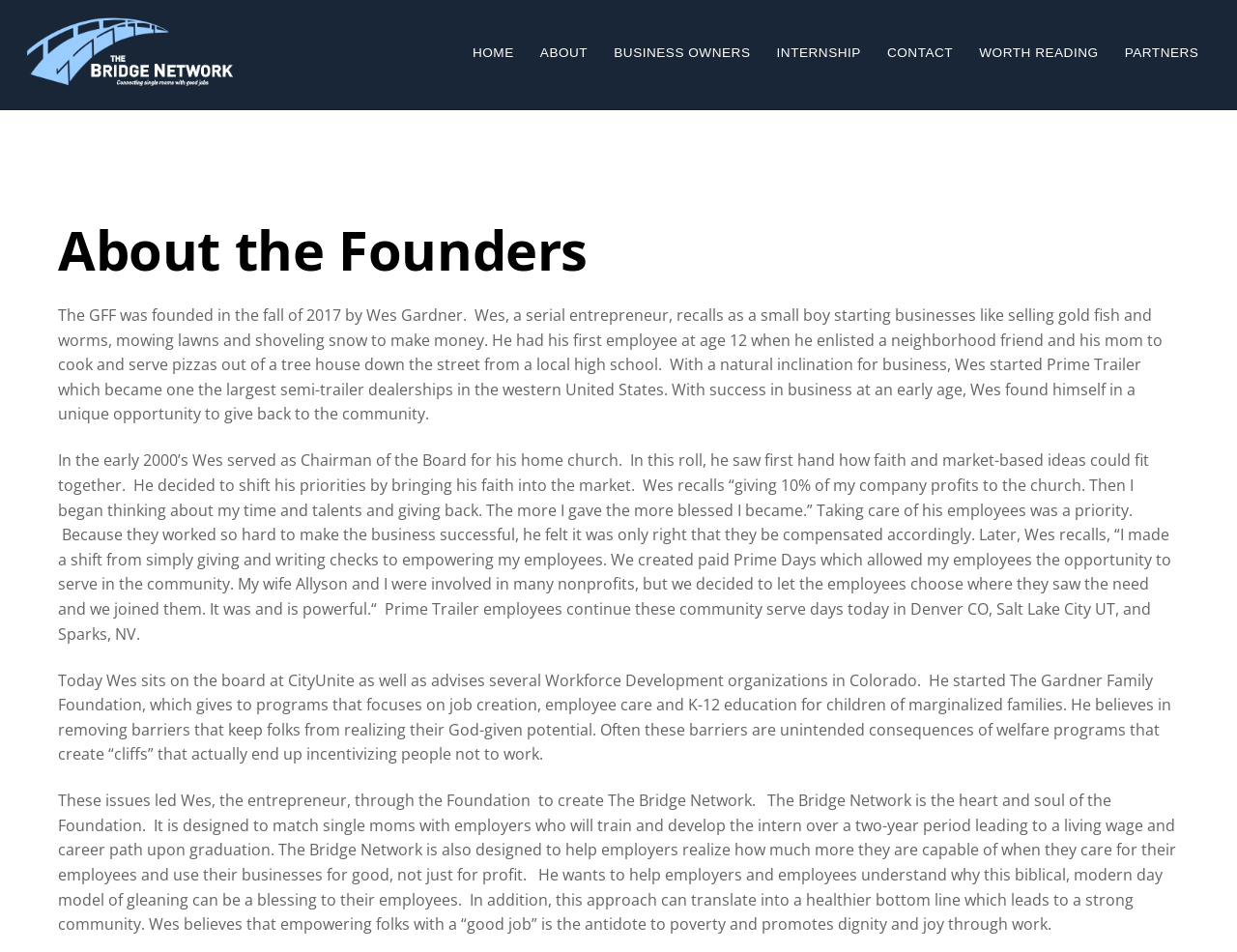Using the format (top-left x, top-left y, bottom-right x, bottom-right y), provide the bounding box coordinates for the described UI element. All values should be floating point numbers between 0 and 1: Contact

[0.708, 0.002, 0.779, 0.112]